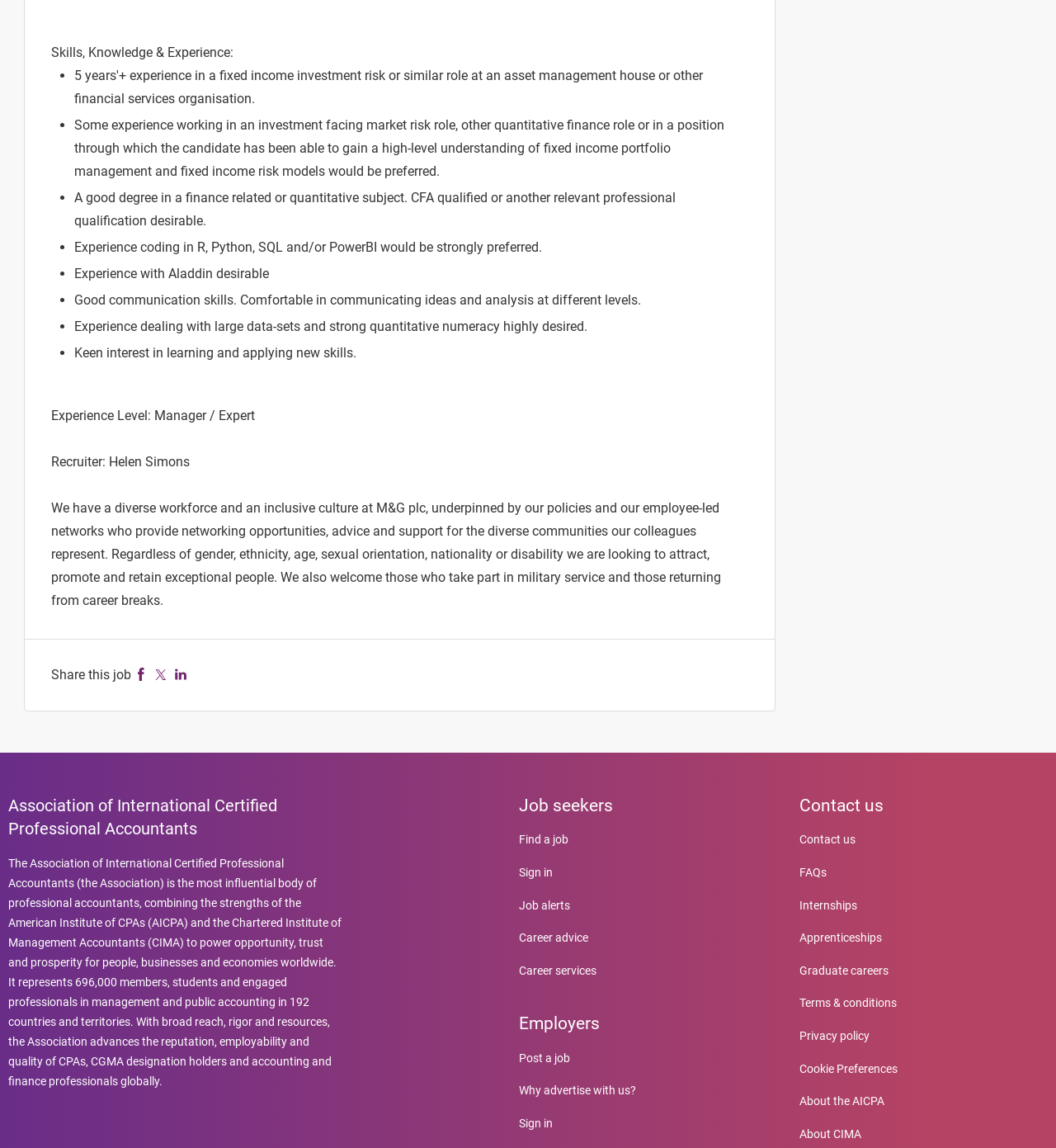Using the provided element description "Post a job", determine the bounding box coordinates of the UI element.

[0.491, 0.916, 0.54, 0.927]